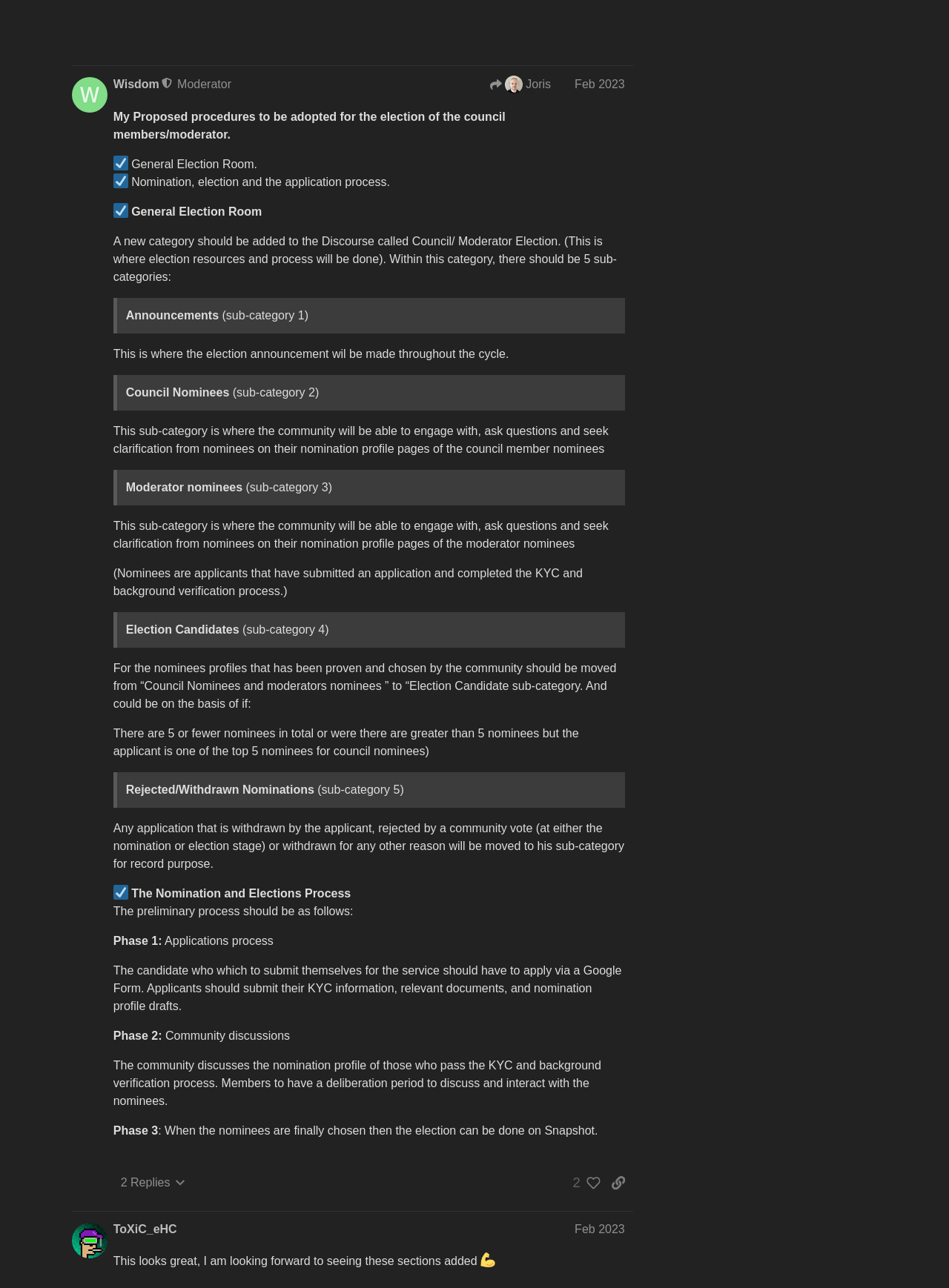Find the bounding box coordinates for the element that must be clicked to complete the instruction: "Search for a topic". The coordinates should be four float numbers between 0 and 1, indicated as [left, top, right, bottom].

[0.854, 0.005, 0.89, 0.031]